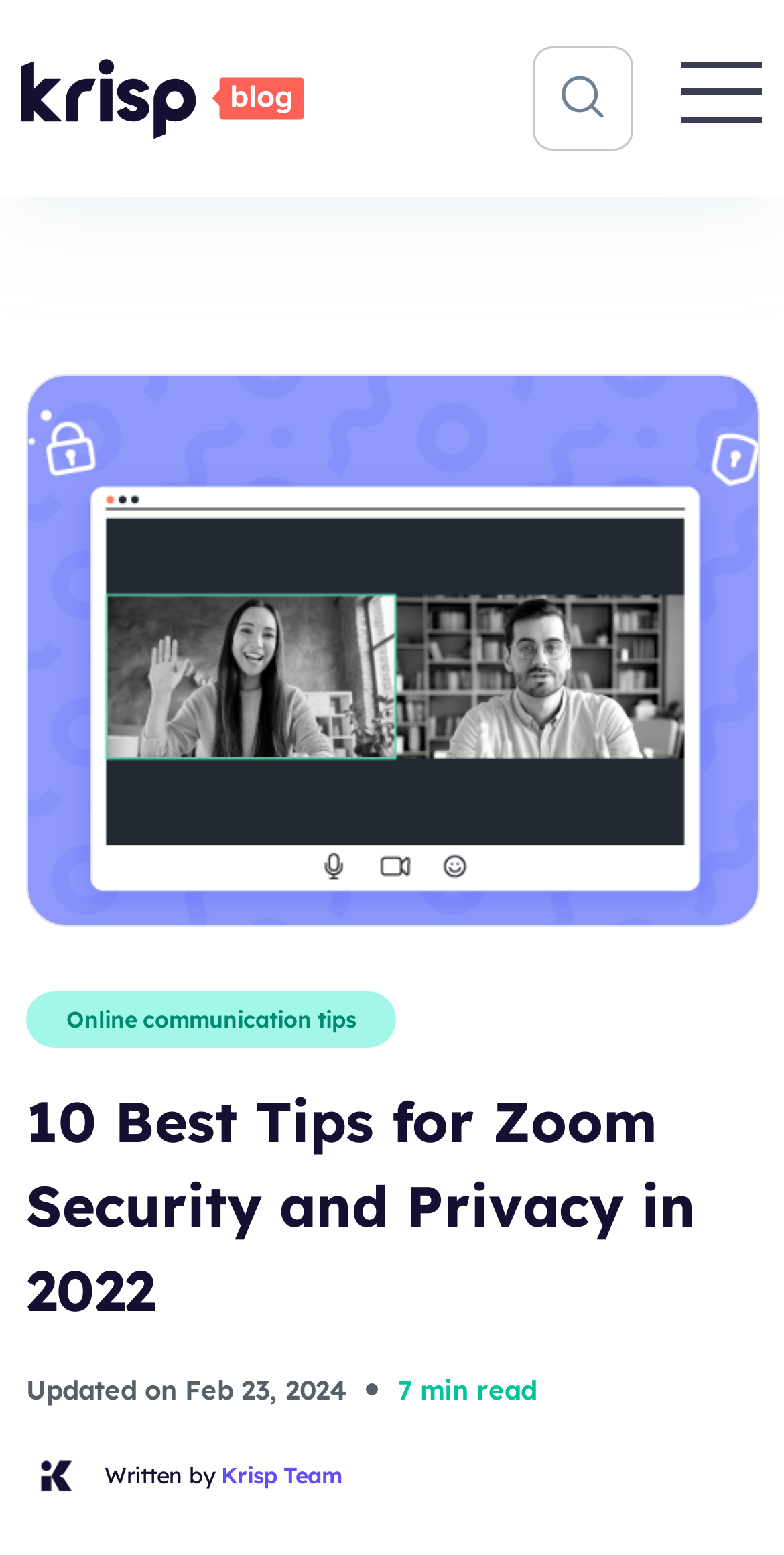What is the author of this article?
Answer the question with a detailed and thorough explanation.

I found the author's name by looking at the section below the article title, where it says 'Written by' followed by a link to 'Krisp Team'.